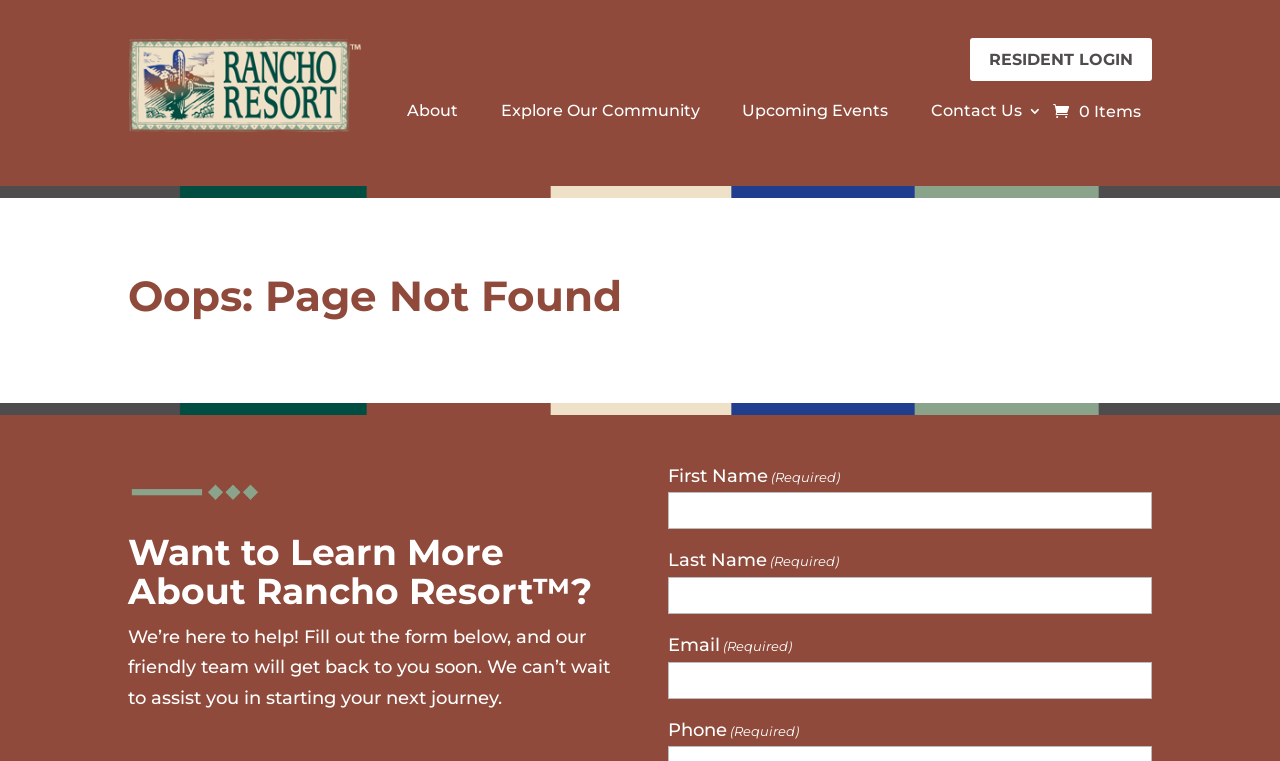Determine the bounding box for the UI element as described: "About". The coordinates should be represented as four float numbers between 0 and 1, formatted as [left, top, right, bottom].

[0.318, 0.137, 0.358, 0.166]